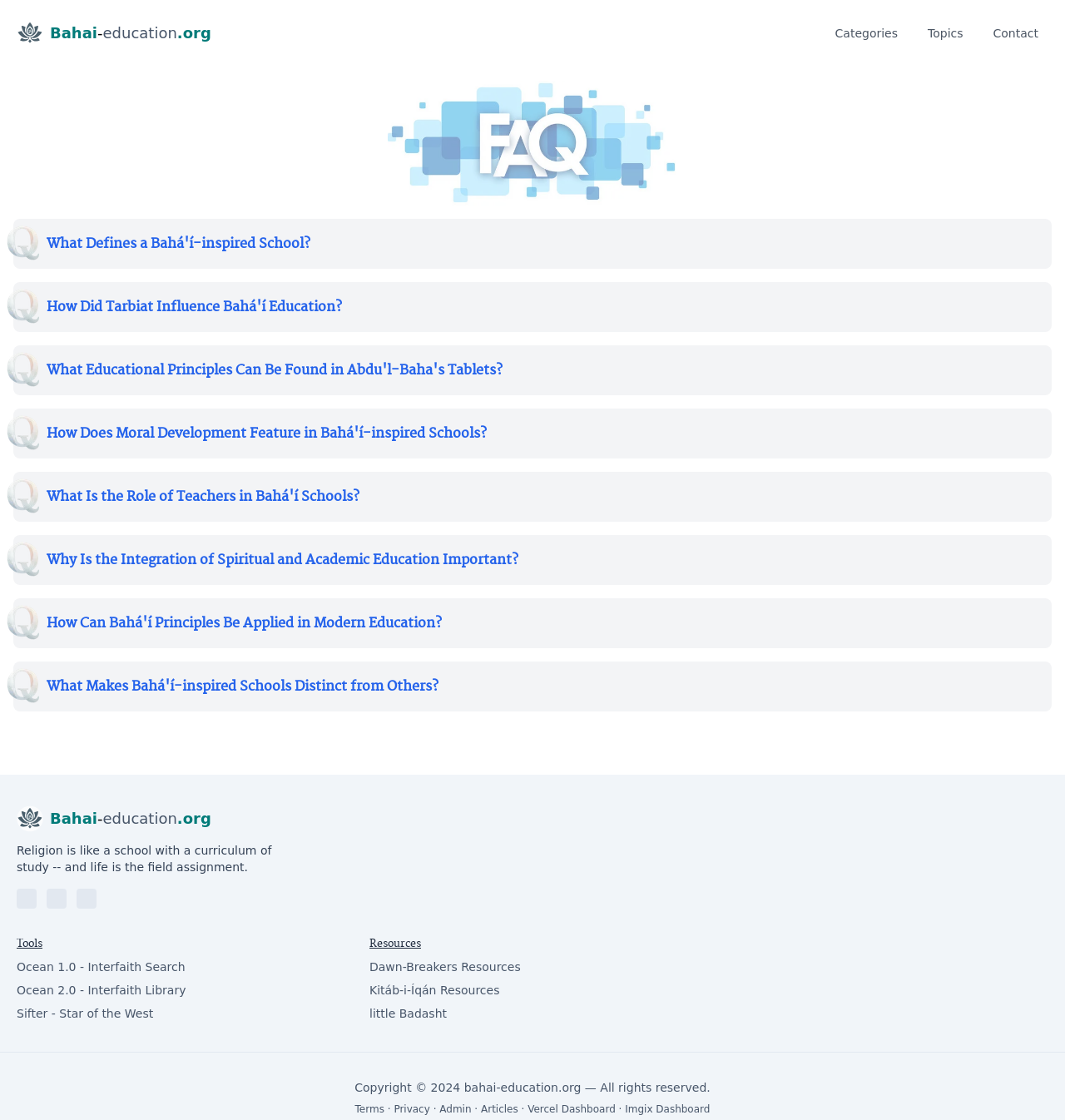Generate a detailed explanation of the webpage's features and information.

This webpage is about Bahá'í-inspired schools and education. At the top, there is a logo of Bahai-education.org, accompanied by a link to the website. Below the logo, there are three links: "Categories", "Topics", and "Contact". 

On the left side of the page, there is an image related to FAQs. Below the image, there are seven headings that seem to be questions or topics related to Bahá'í education, such as "What Defines a Bahá'í-inspired School?" and "How Does Moral Development Feature in Bahá'í-inspired Schools?".

On the bottom left, there is a section with a logo of Bahai-education.org again, followed by a quote from a religious text. Below the quote, there are links to social media platforms, including Twitter, Facebook, and LinkedIn.

Next to the social media links, there is a section titled "Tools" with three links to products, each with a brief description. To the right of the "Tools" section, there is a section titled "Resources" with three links to resources, each with a brief description.

At the very bottom of the page, there is a copyright notice, followed by links to "Terms", "Privacy", "Login", "Sitemap", and two Vercel Dashboards.